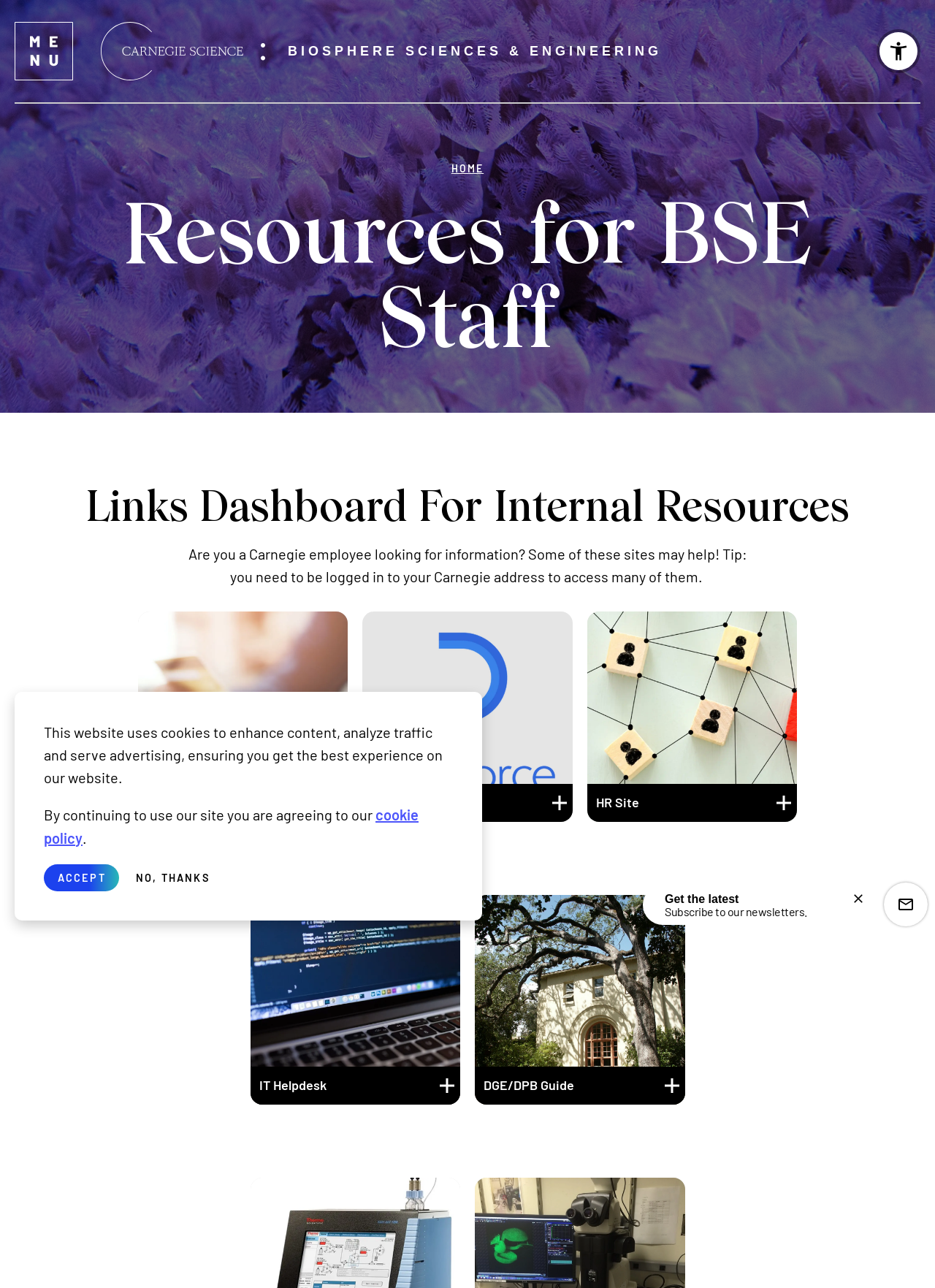Extract the main headline from the webpage and generate its text.

Resources for BSE Staff